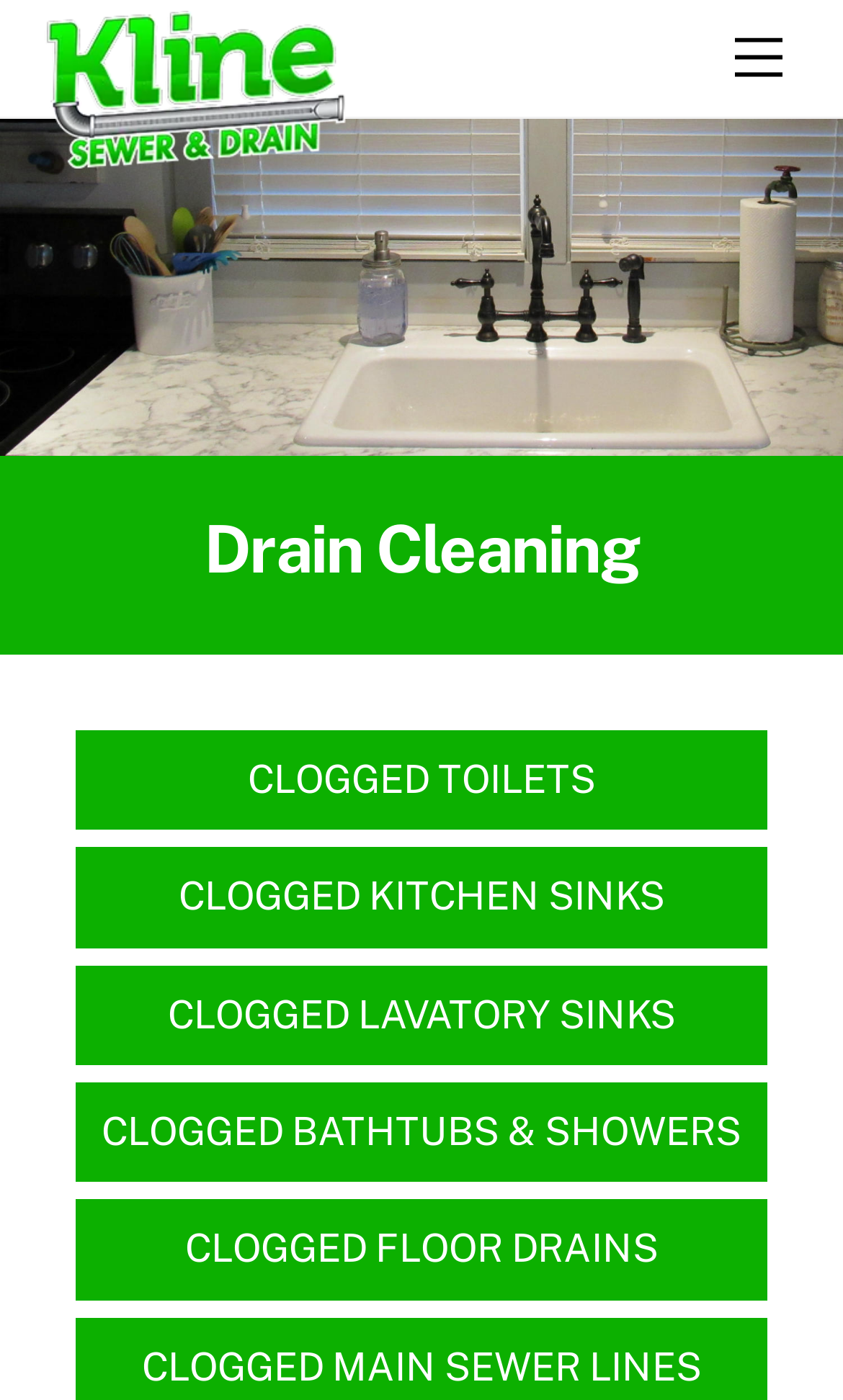Find the bounding box of the UI element described as follows: "Menu".

[0.847, 0.012, 0.95, 0.072]